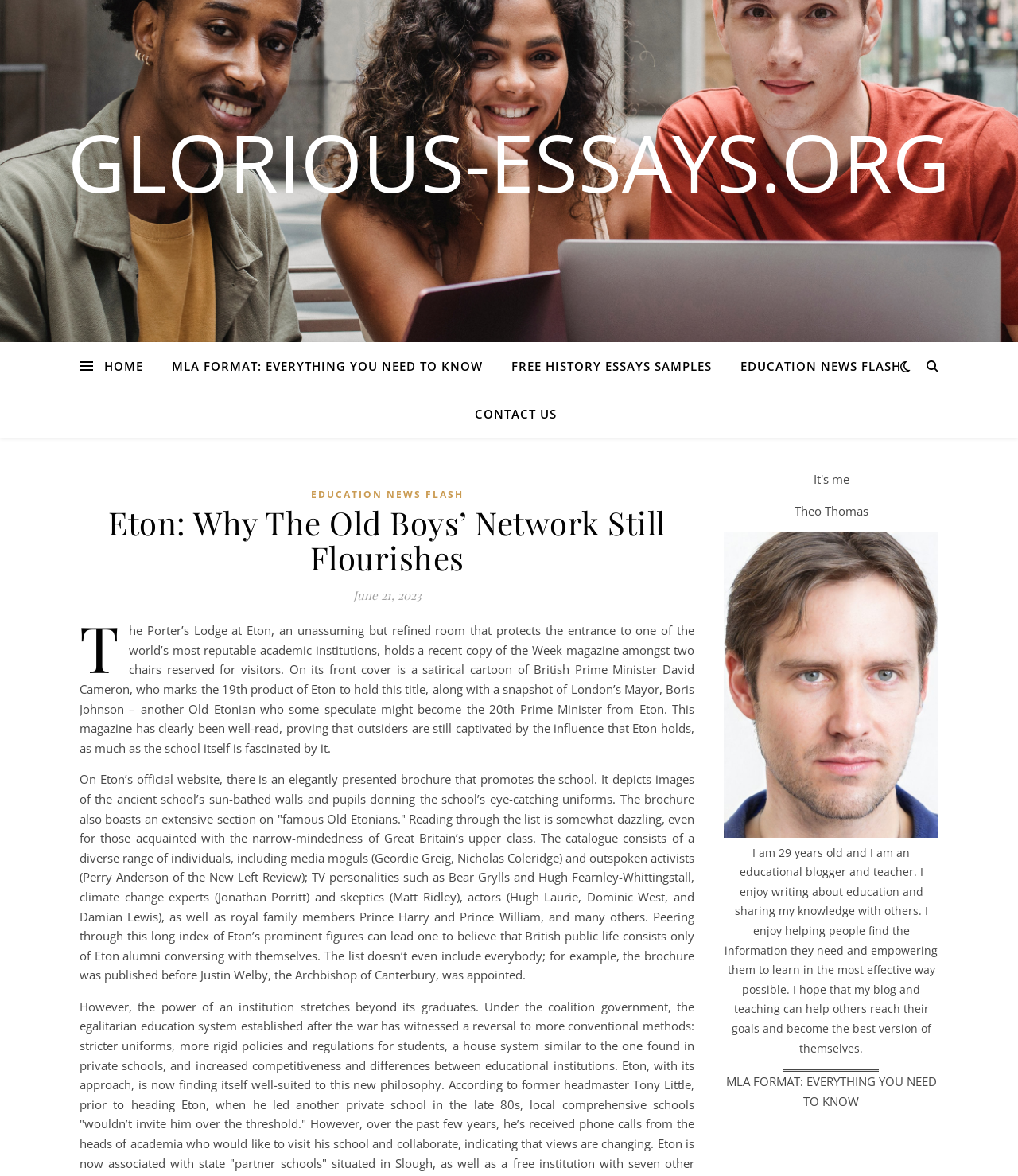Indicate the bounding box coordinates of the element that needs to be clicked to satisfy the following instruction: "View the top 10 cooling pads for sleep". The coordinates should be four float numbers between 0 and 1, i.e., [left, top, right, bottom].

None